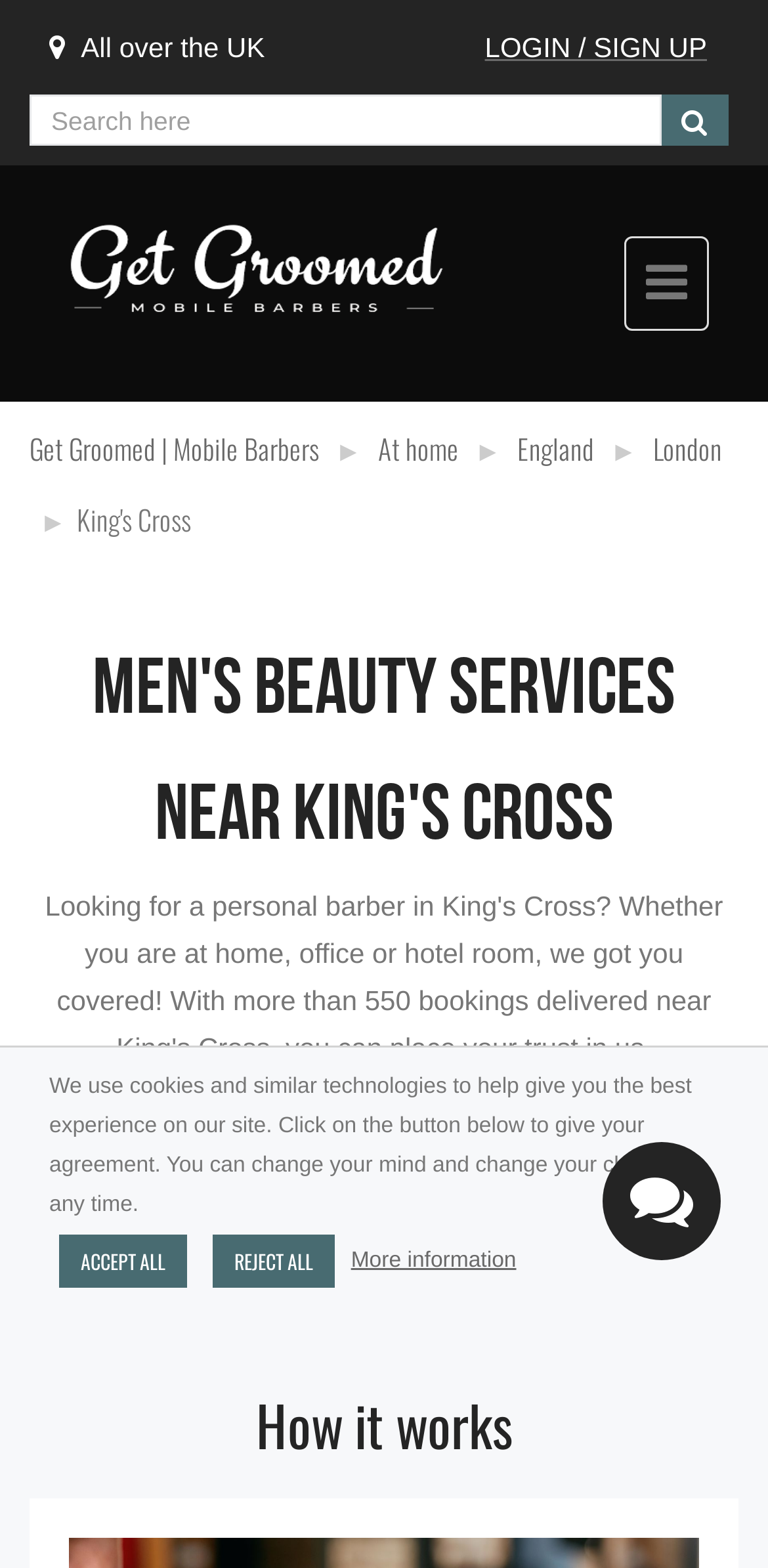Please provide a brief answer to the question using only one word or phrase: 
How many links are in the breadcrumb navigation?

4